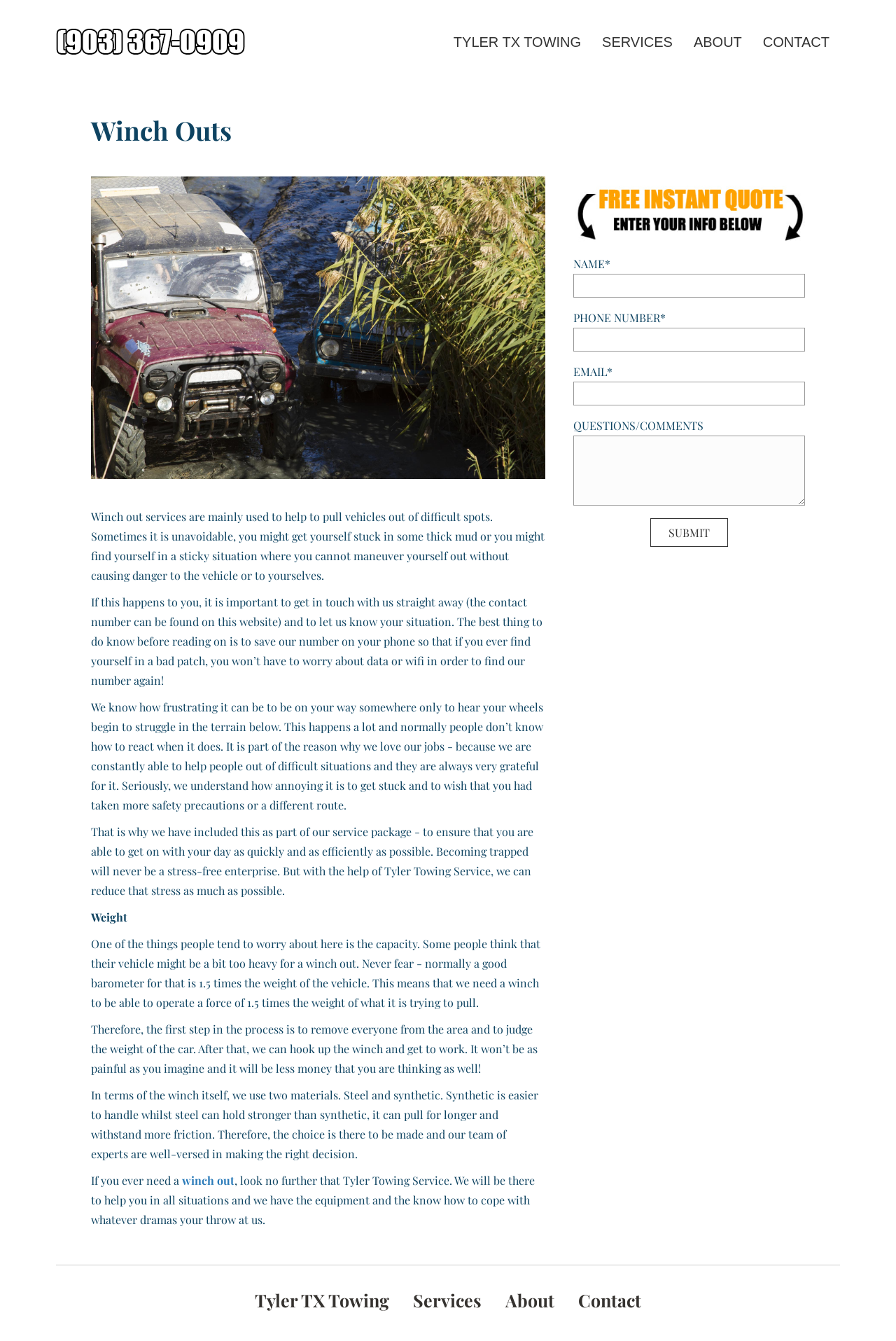Refer to the image and provide an in-depth answer to the question:
What is the recommended capacity for a winch out?

According to the webpage, the recommended capacity for a winch out is 1.5 times the weight of the vehicle. This is stated in the text 'Normally a good barometer for that is 1.5 times the weight of the vehicle.'